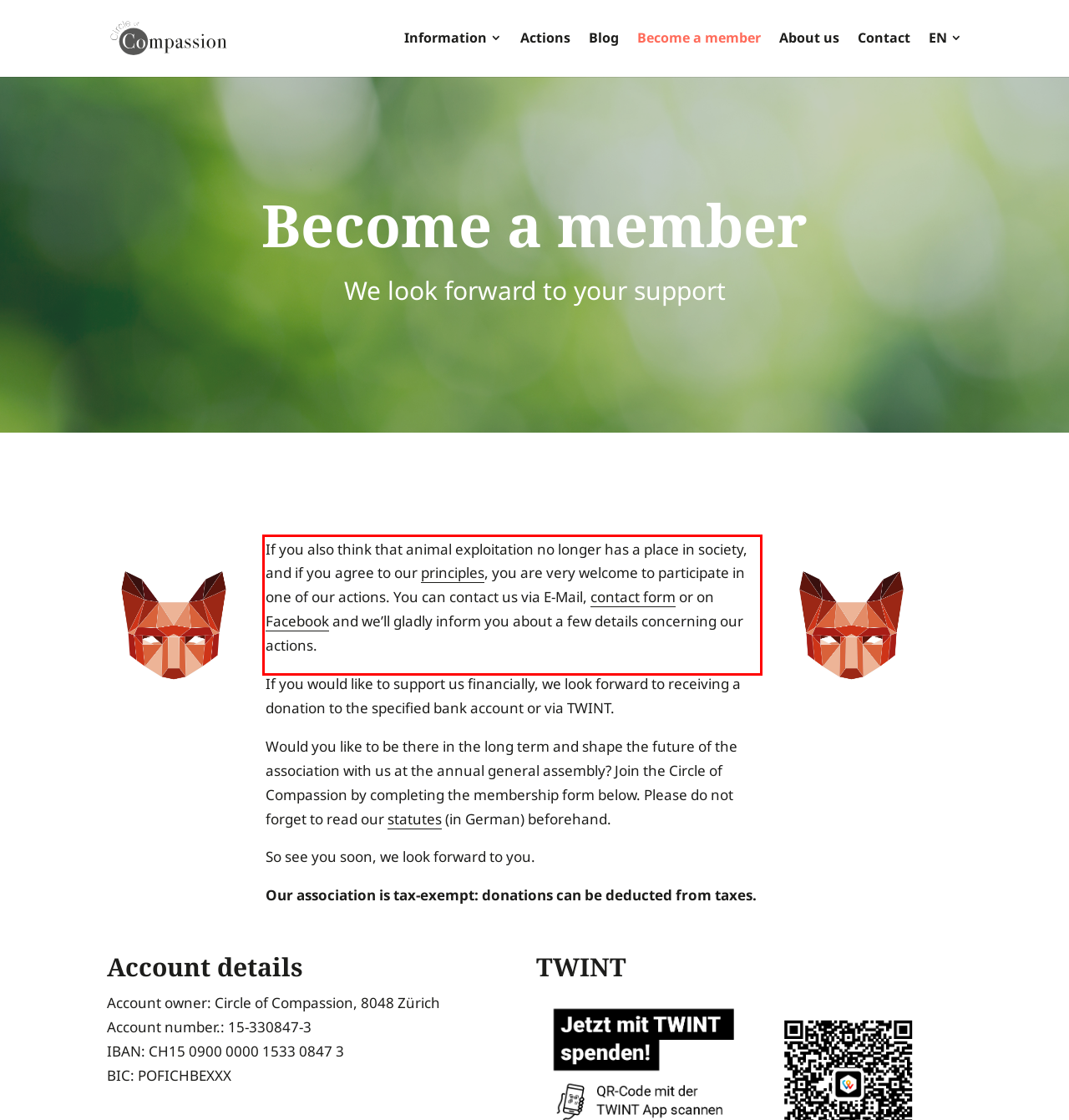Within the provided webpage screenshot, find the red rectangle bounding box and perform OCR to obtain the text content.

If you also think that animal exploitation no longer has a place in society, and if you agree to our principles, you are very welcome to participate in one of our actions. You can contact us via E-Mail, contact form or on Facebook and we’ll gladly inform you about a few details concerning our actions.